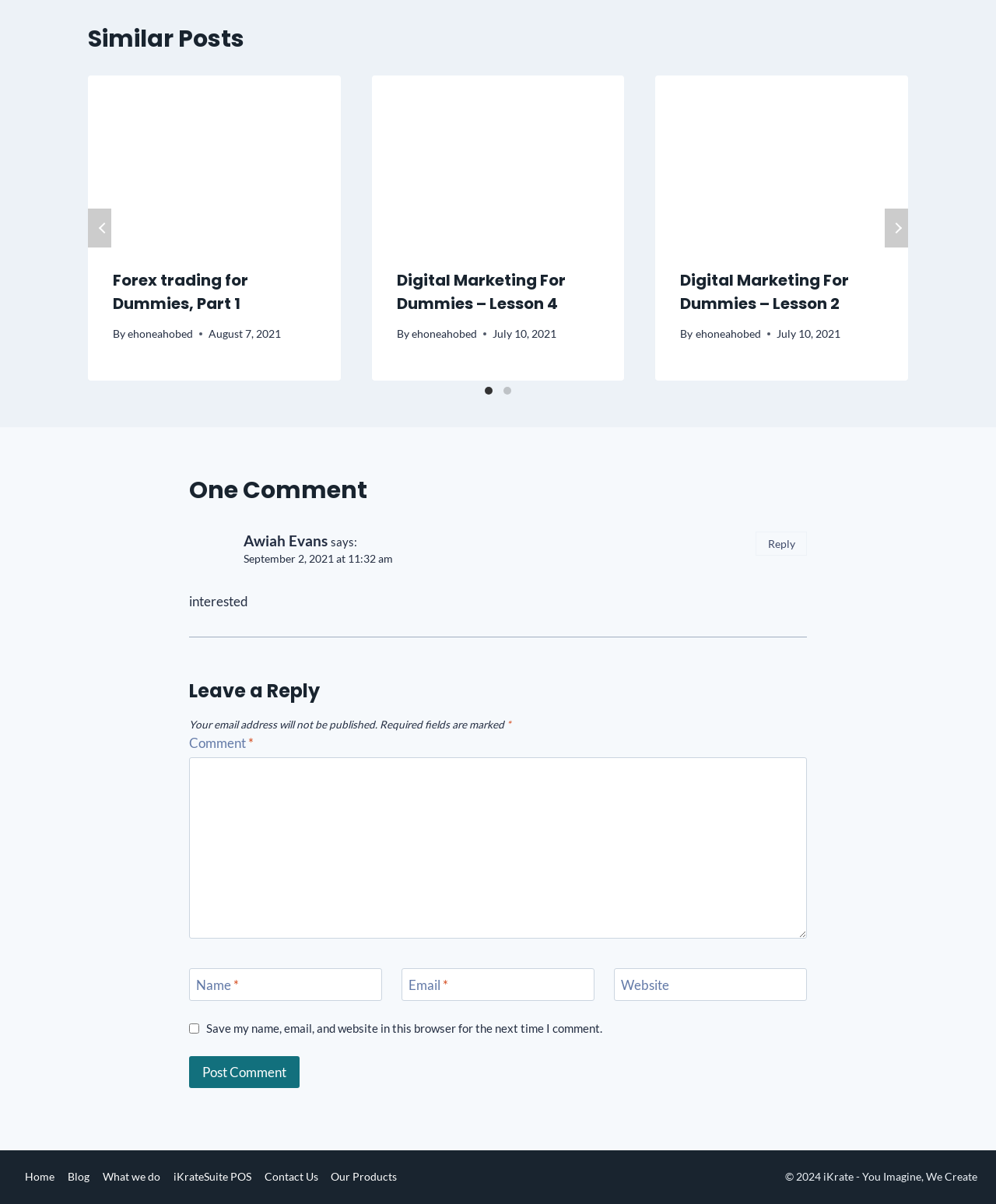Provide the bounding box coordinates of the HTML element described by the text: "aria-label="Carousel Page 1 (Current Slide)"".

[0.481, 0.317, 0.5, 0.332]